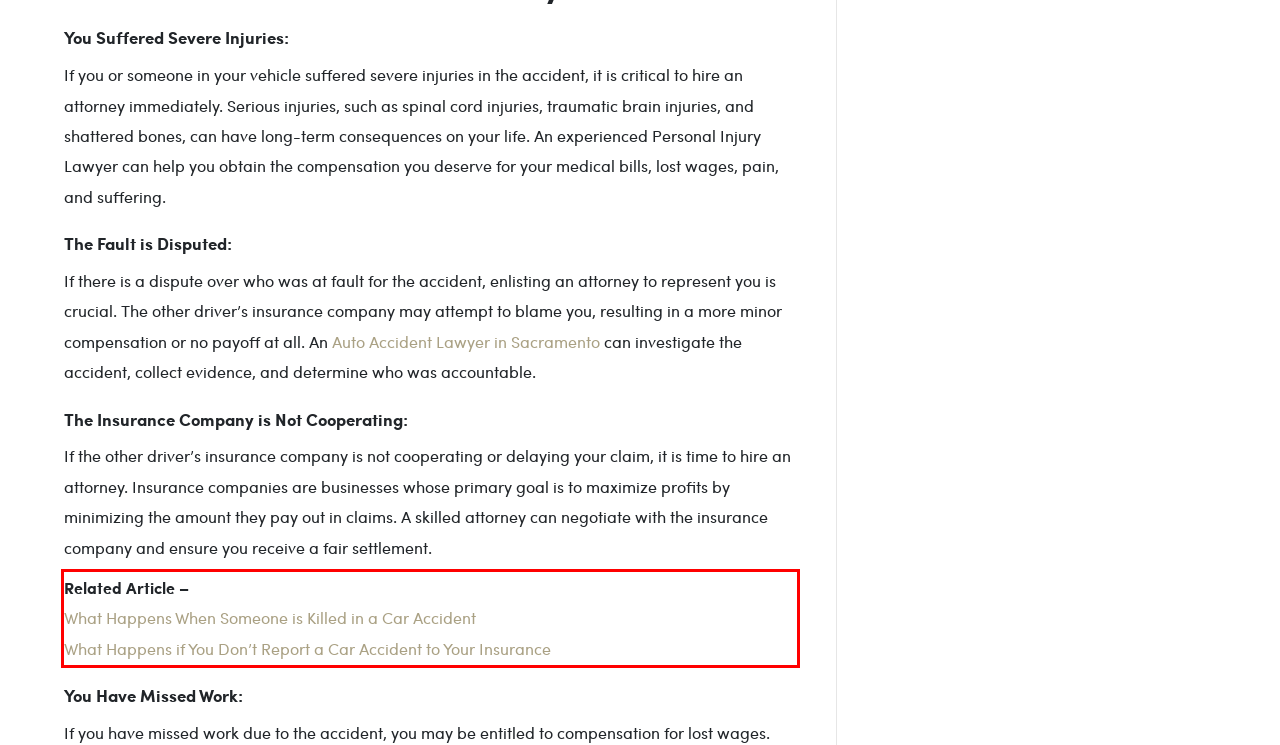Please look at the webpage screenshot and extract the text enclosed by the red bounding box.

Related Article – What Happens When Someone is Killed in a Car Accident What Happens if You Don’t Report a Car Accident to Your Insurance